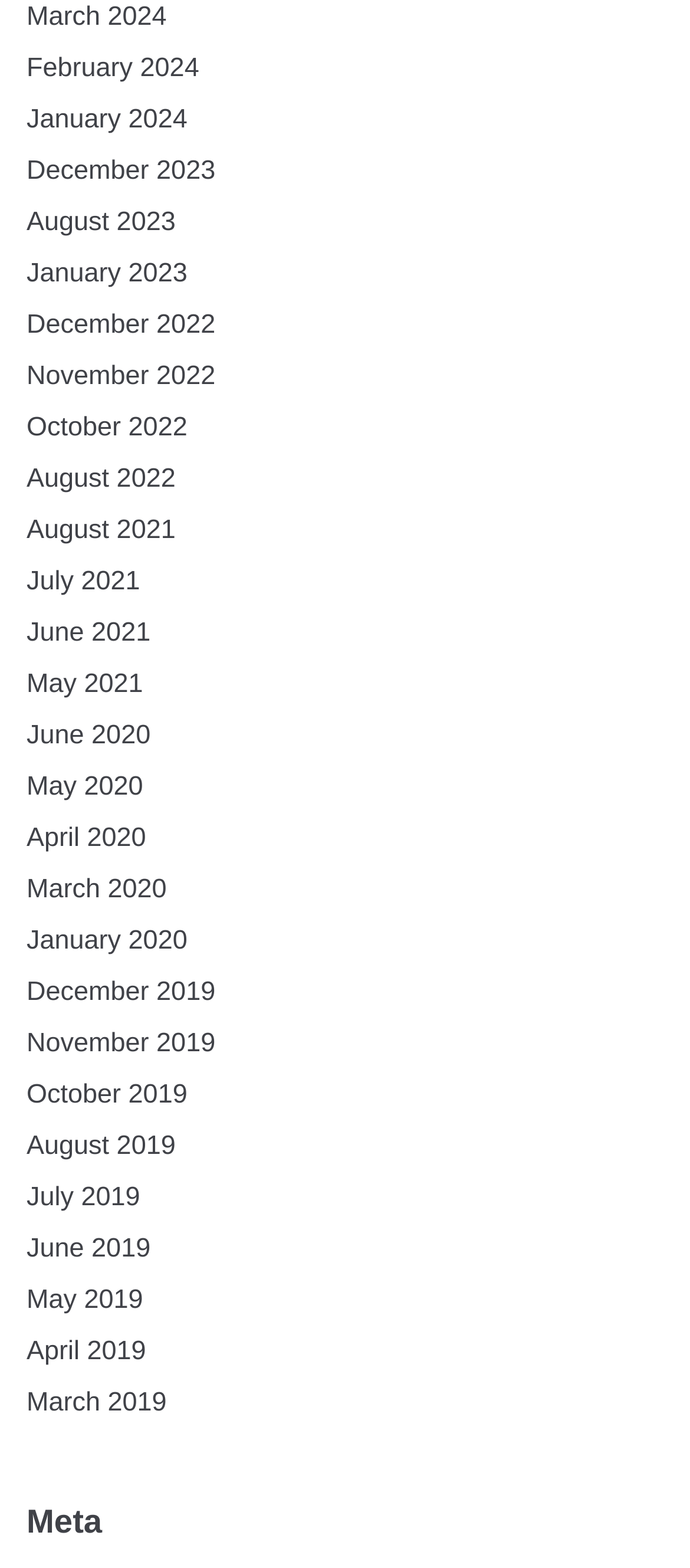Please reply to the following question with a single word or a short phrase:
What is the text below the list of links?

Meta